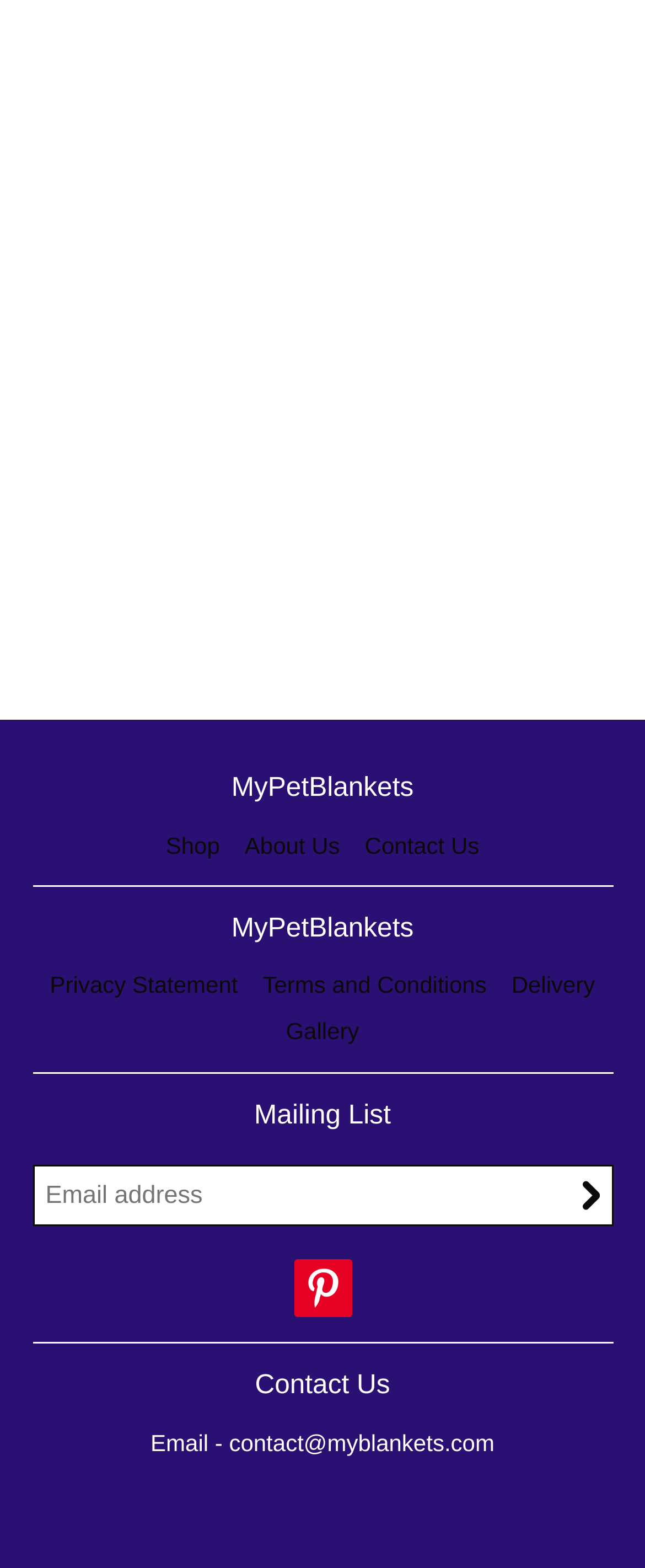Please identify the bounding box coordinates of the clickable region that I should interact with to perform the following instruction: "Click on the Contact Us link". The coordinates should be expressed as four float numbers between 0 and 1, i.e., [left, top, right, bottom].

[0.565, 0.53, 0.743, 0.547]